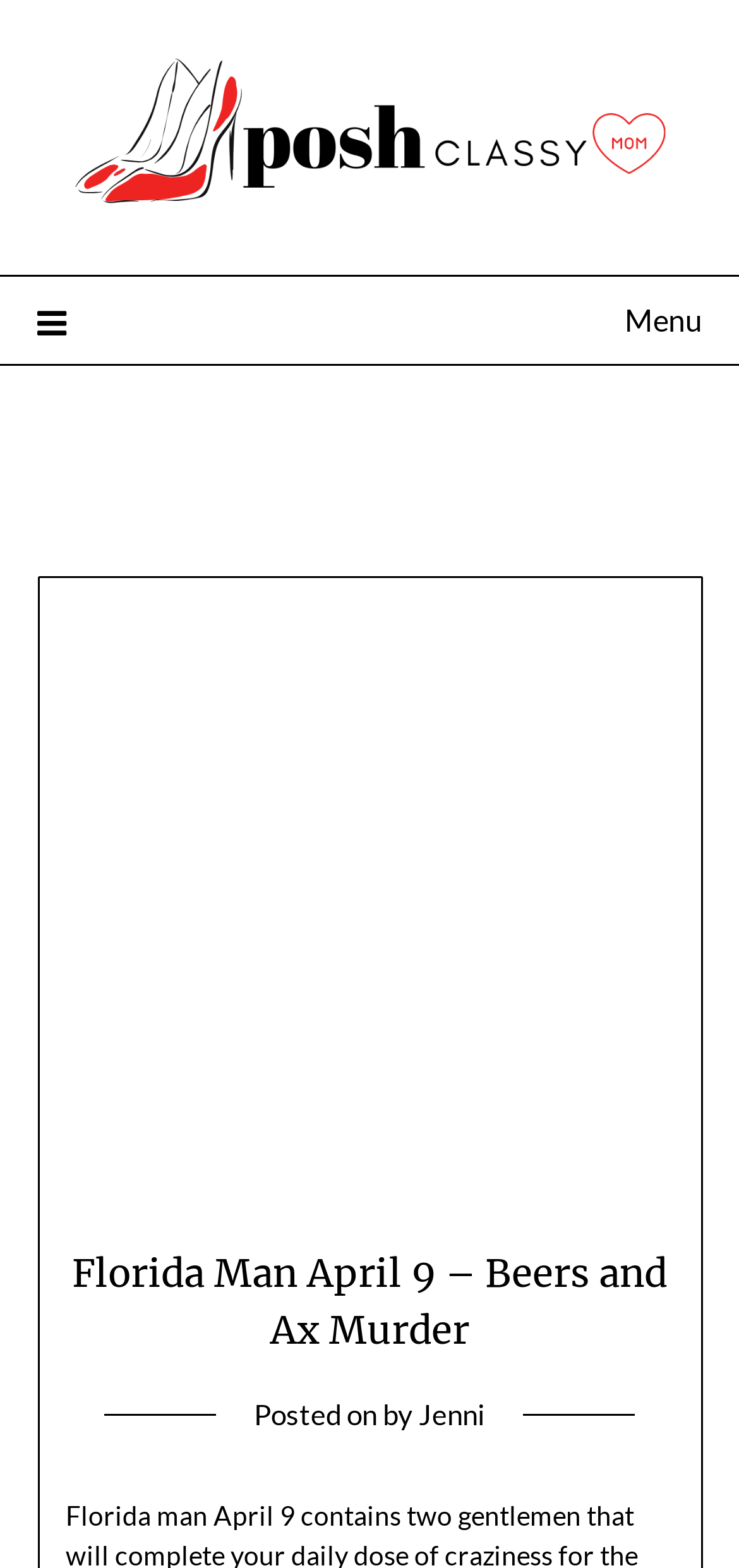What is the position of the 'Florida Man April 9' link?
Refer to the image and provide a one-word or short phrase answer.

Below the image